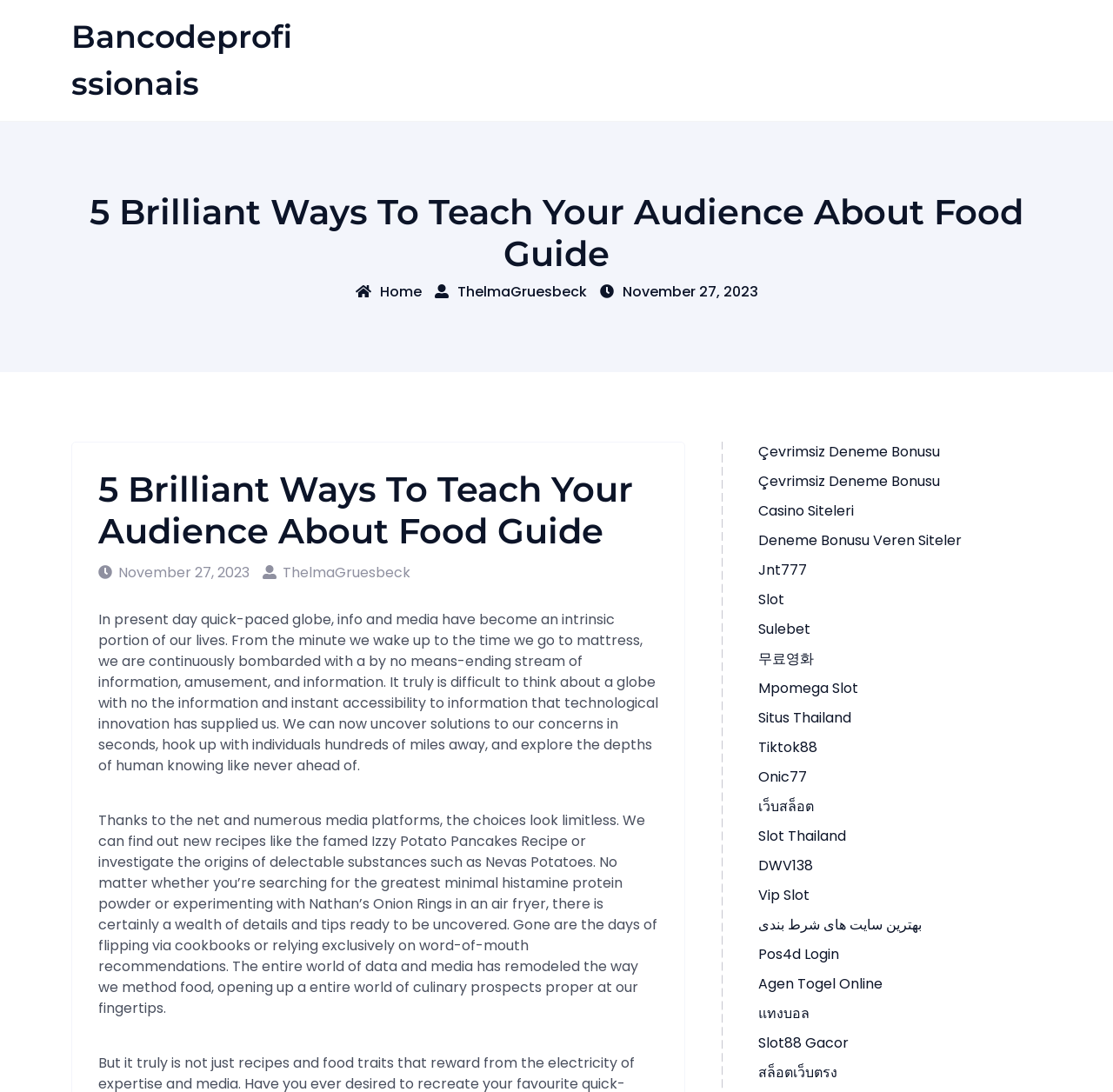Please find the main title text of this webpage.

5 Brilliant Ways To Teach Your Audience About Food Guide